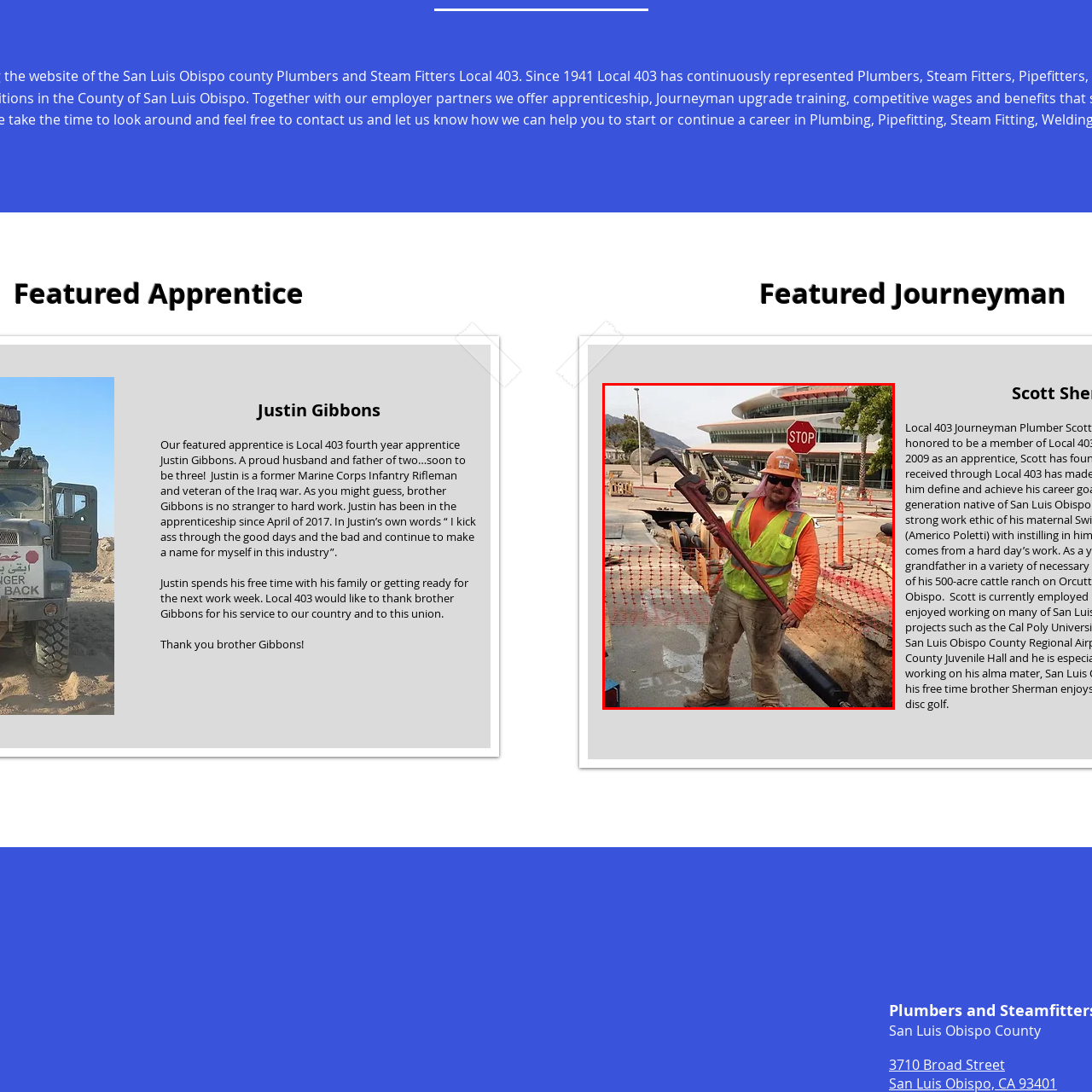Please look at the image highlighted by the red box, What is on the hard hat?
 Provide your answer using a single word or phrase.

A safety symbol